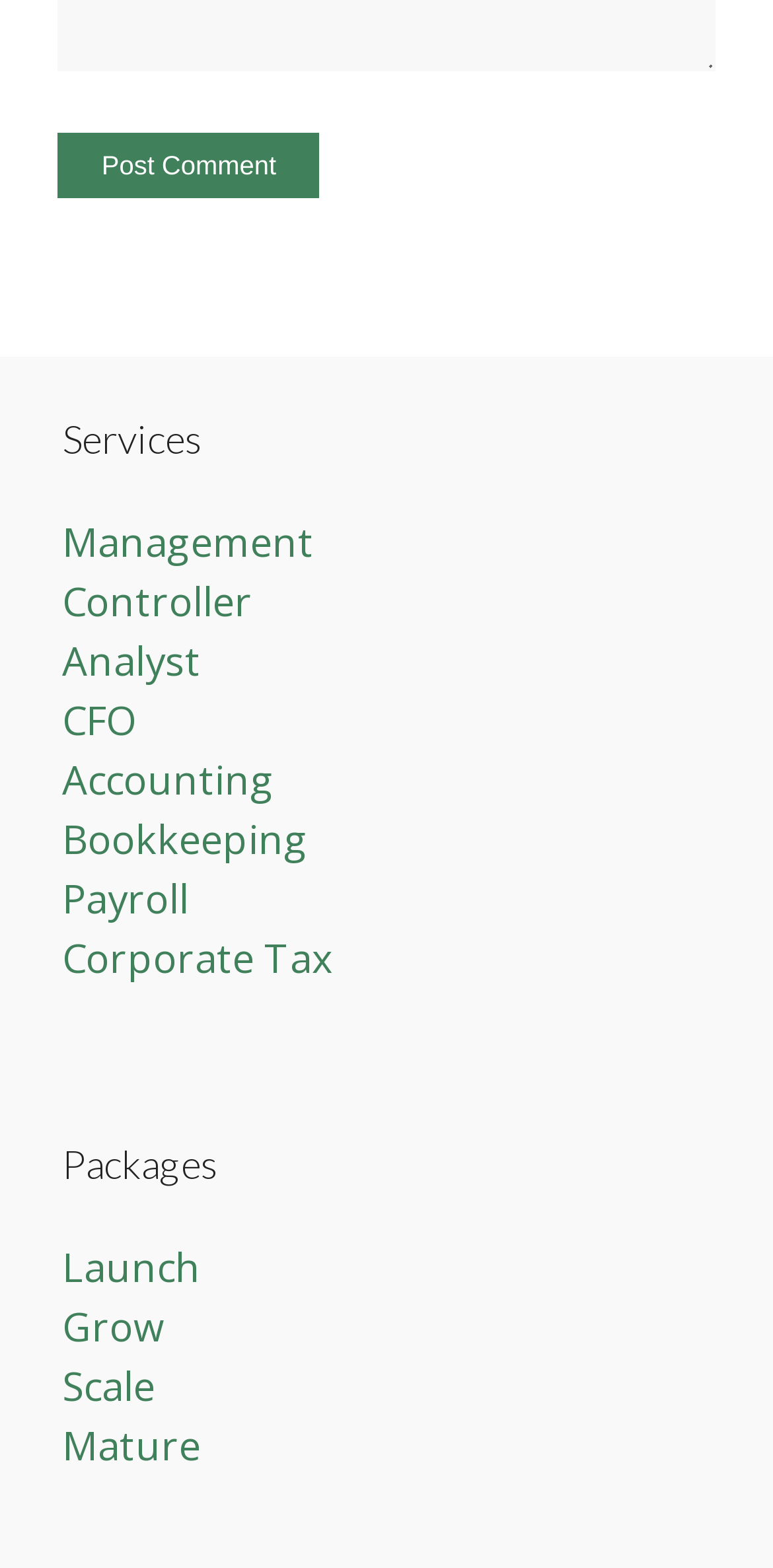Using the provided description: "name="submit" value="Post Comment"", find the bounding box coordinates of the corresponding UI element. The output should be four float numbers between 0 and 1, in the format [left, top, right, bottom].

[0.075, 0.084, 0.414, 0.126]